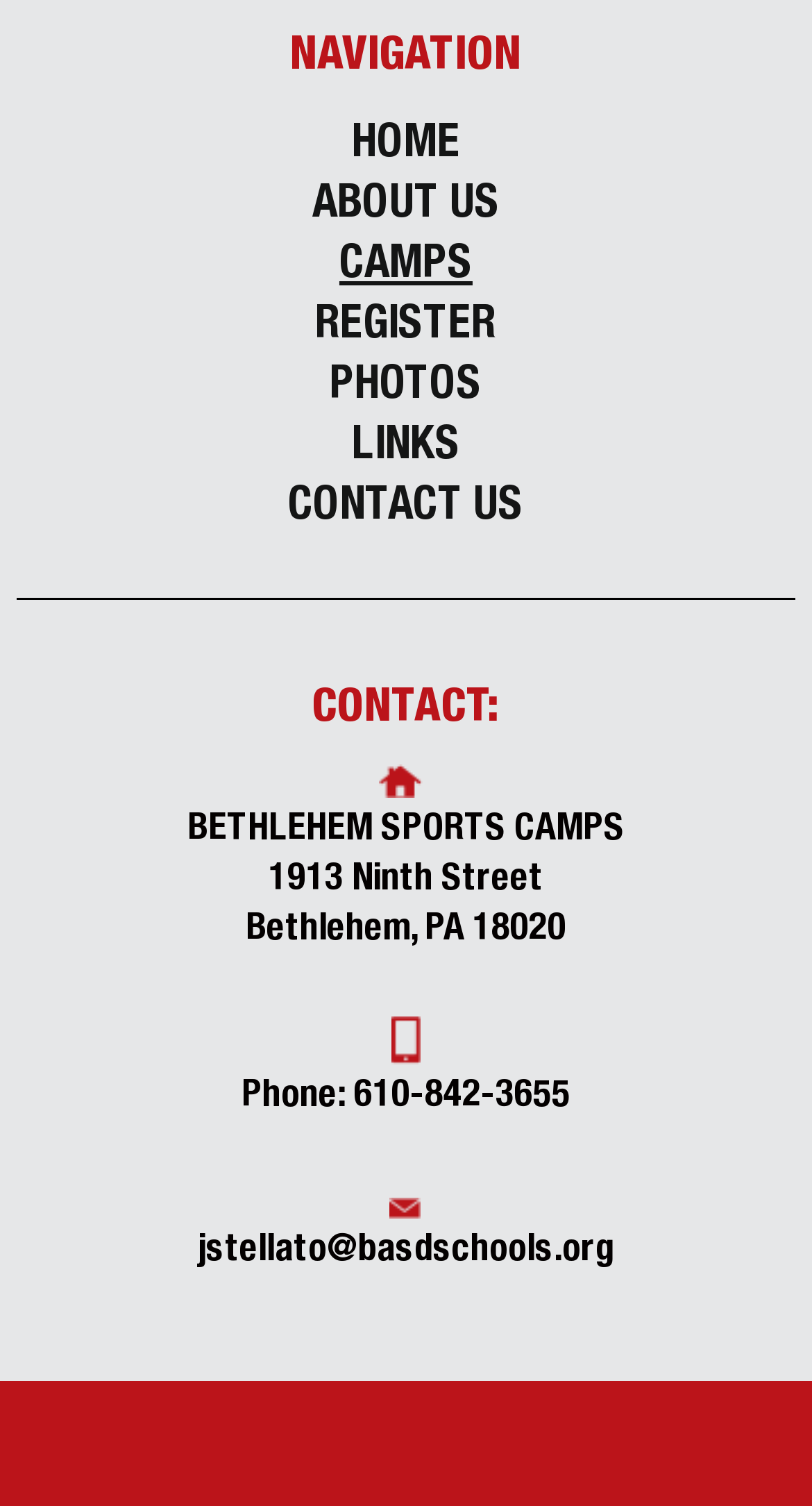From the webpage screenshot, predict the bounding box of the UI element that matches this description: "About us".

[0.385, 0.122, 0.615, 0.153]